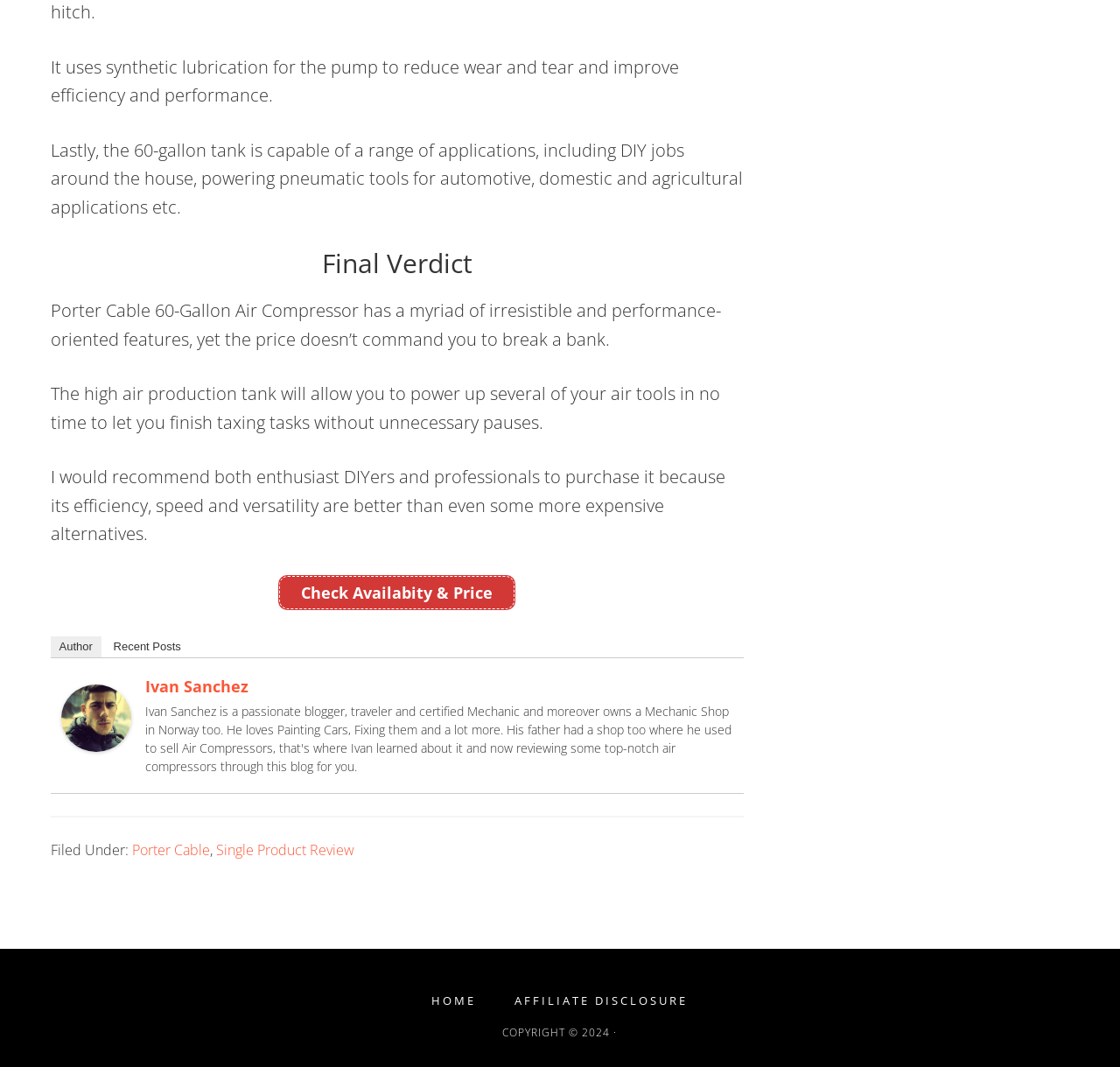Identify the bounding box coordinates of the clickable section necessary to follow the following instruction: "Check availability and price". The coordinates should be presented as four float numbers from 0 to 1, i.e., [left, top, right, bottom].

[0.249, 0.539, 0.46, 0.572]